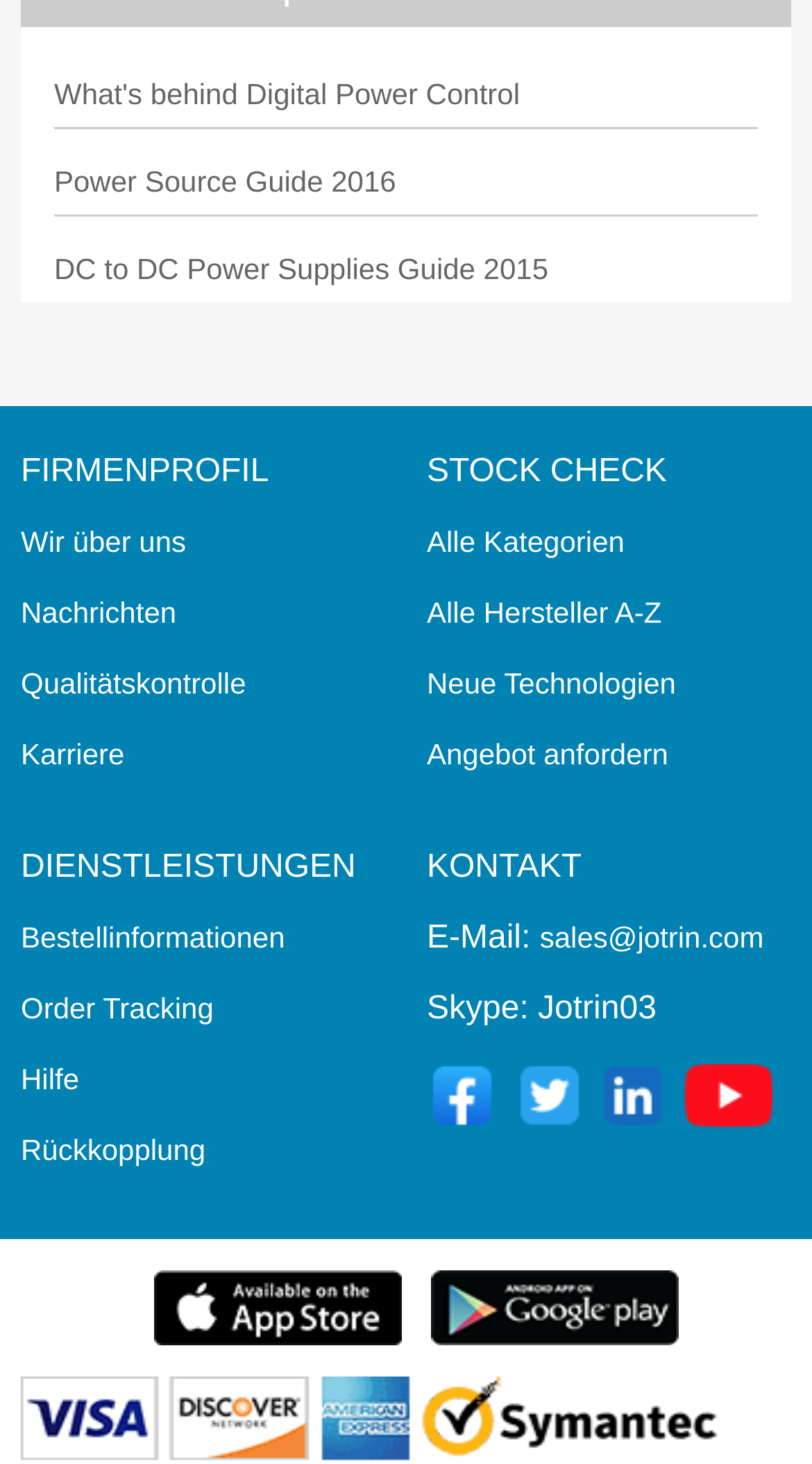Locate the bounding box coordinates of the area that needs to be clicked to fulfill the following instruction: "Learn about Digital Power Control". The coordinates should be in the format of four float numbers between 0 and 1, namely [left, top, right, bottom].

[0.067, 0.05, 0.933, 0.08]